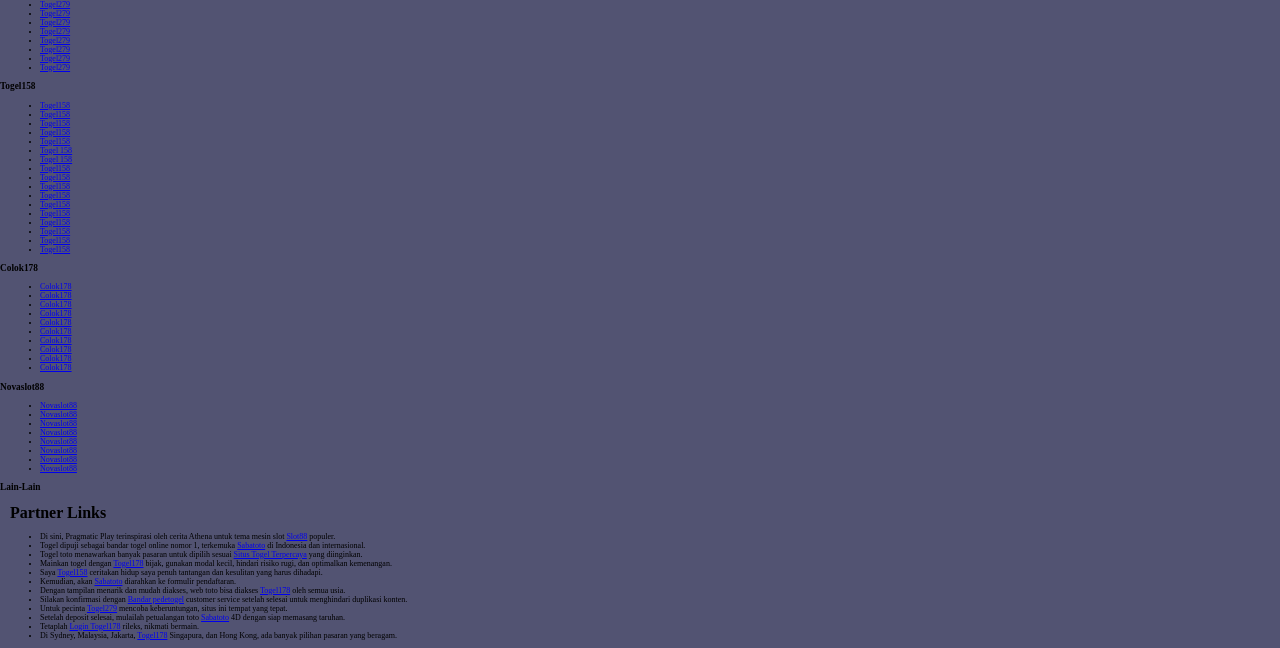Provide a short answer using a single word or phrase for the following question: 
What is the text of the first heading?

Togel158